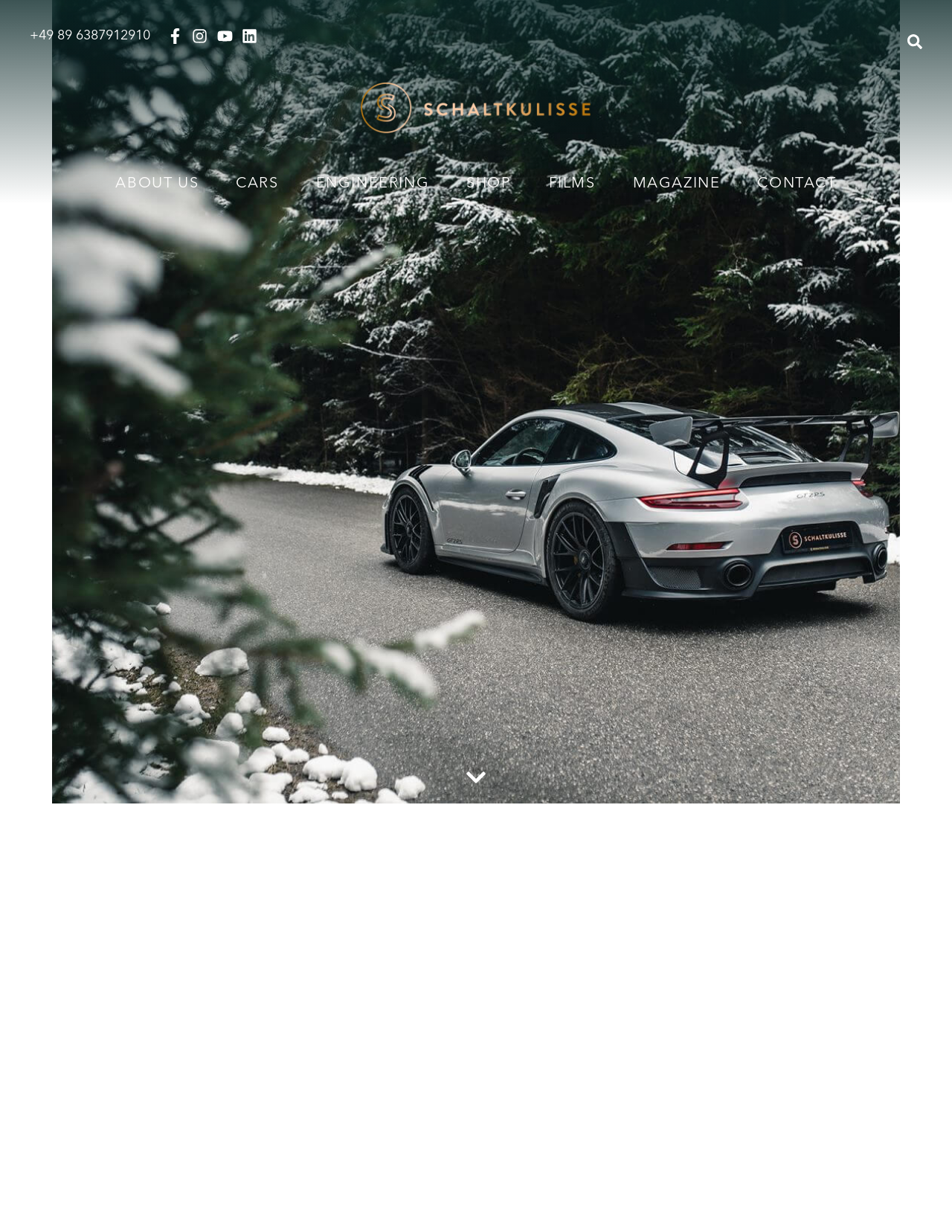Using the webpage screenshot, locate the HTML element that fits the following description and provide its bounding box: "+49 89 6387912910".

[0.031, 0.021, 0.158, 0.037]